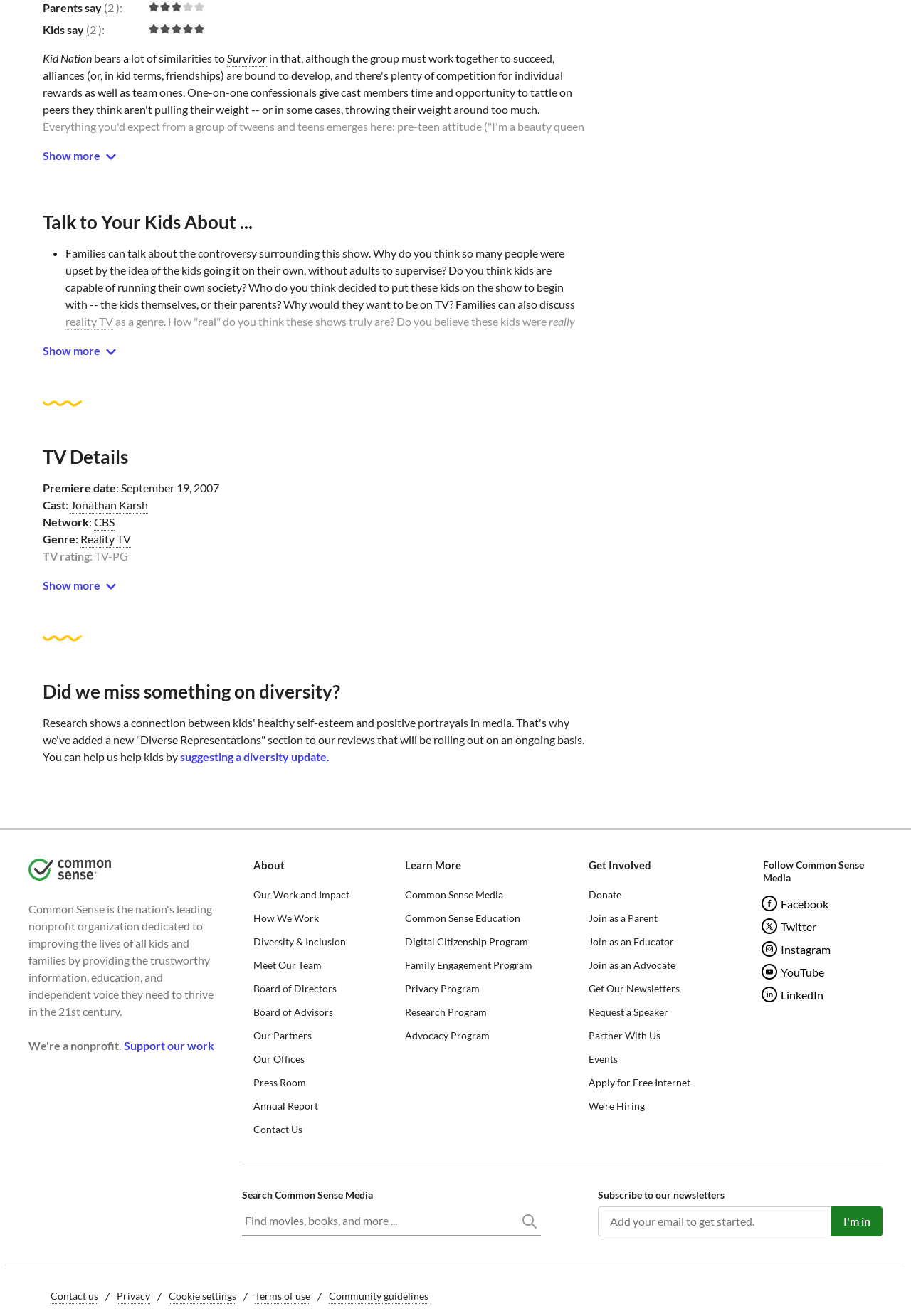Determine the bounding box coordinates of the UI element described below. Use the format (top-left x, top-left y, bottom-right x, bottom-right y) with floating point numbers between 0 and 1: Contact us

[0.055, 0.98, 0.108, 0.991]